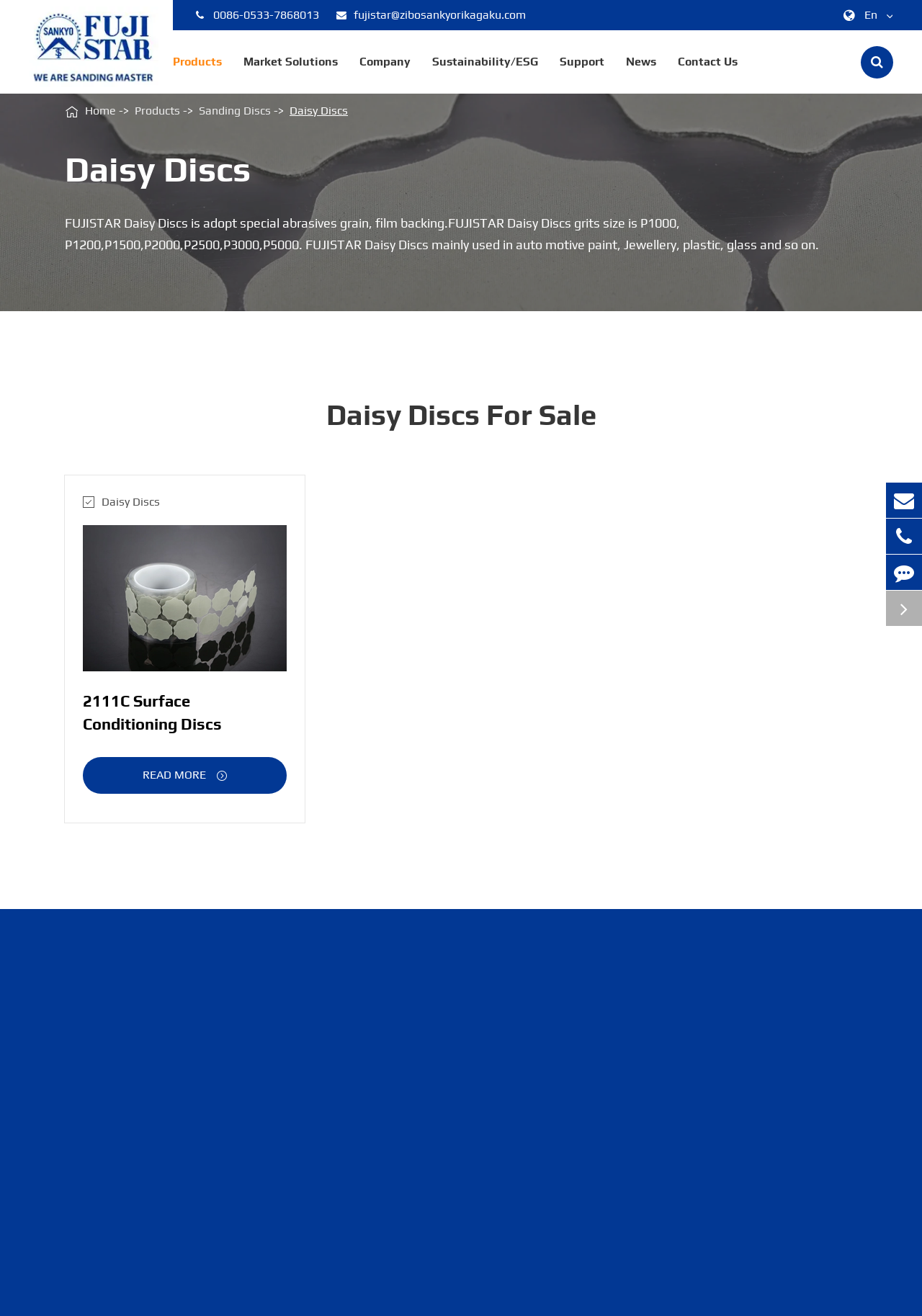What types of industries use Daisy Discs?
Please give a detailed and elaborate explanation in response to the question.

The text on the webpage mentions that 'FUJISTAR Daisy Discs mainly used in auto motive paint, Jewellery, plastic, glass and so on.' This indicates that Daisy Discs are used in various industries, including automotive, Jewellery, plastic, and glass.